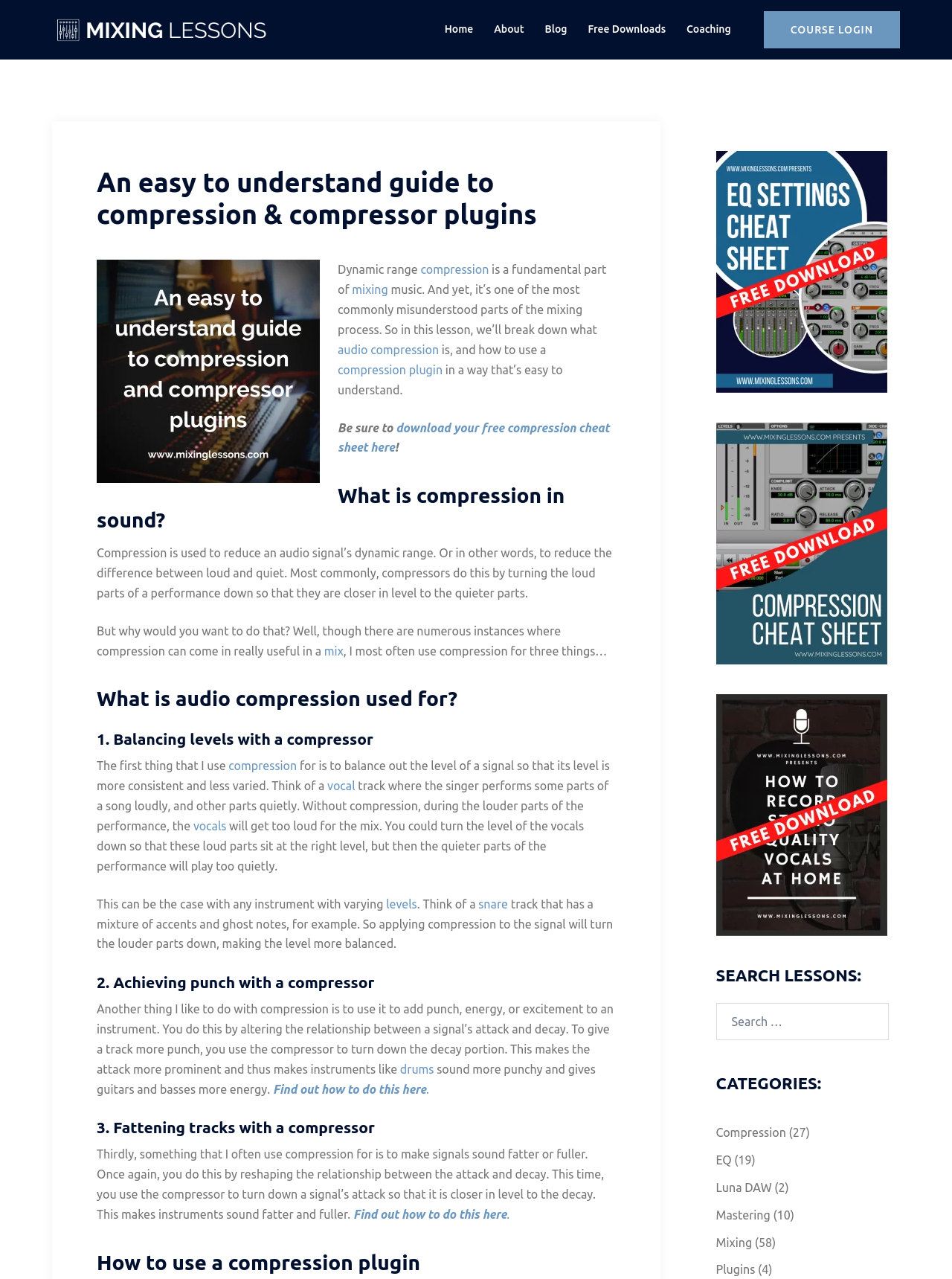Please determine the heading text of this webpage.

An easy to understand guide to compression & compressor plugins